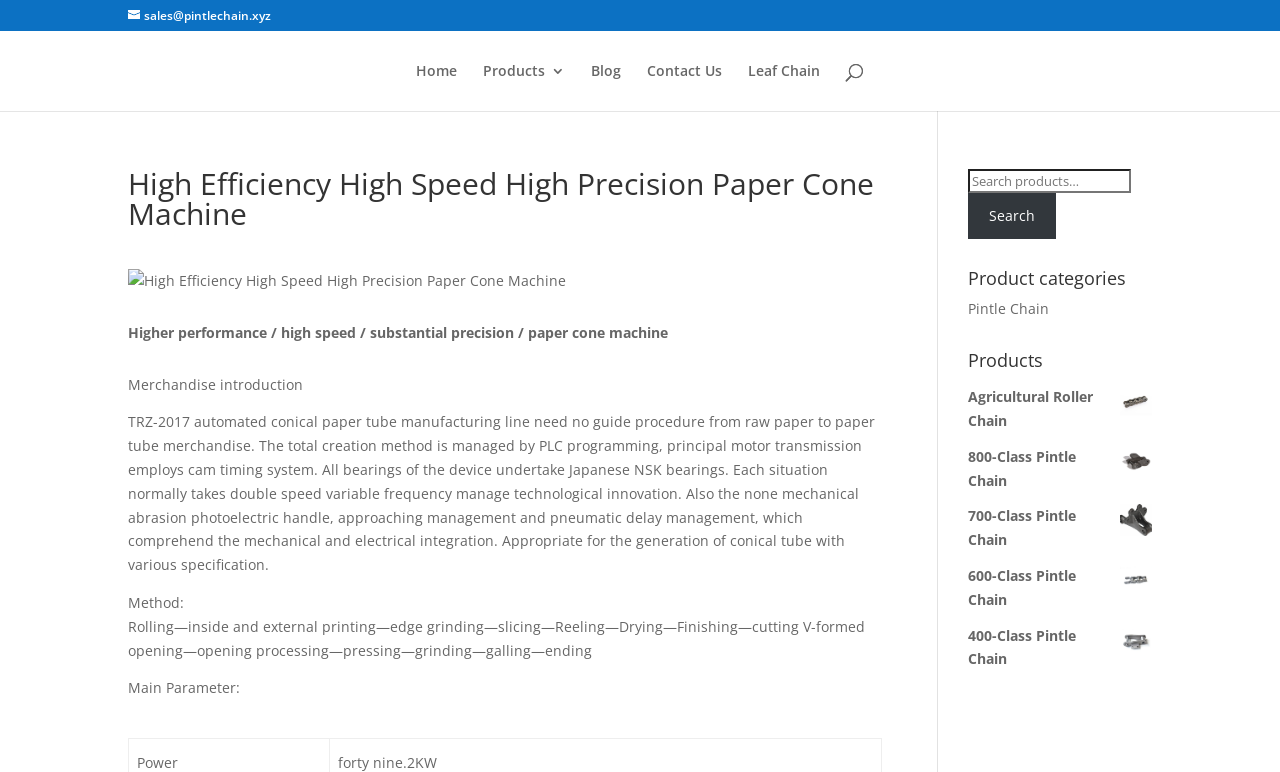Produce an elaborate caption capturing the essence of the webpage.

This webpage is about a High Efficiency High Speed High Precision Paper Cone Machine, specifically the TRZ-2017 automated conical paper tube manufacturing line. At the top left, there is a contact email address and a navigation menu with links to "Home", "Products 3", "Blog", "Contact Us", and "Leaf Chain". 

Below the navigation menu, there is a search bar that spans across the top of the page. 

The main content of the page is divided into two sections. On the left side, there is a heading that reads "High Efficiency High Speed High Precision Paper Cone Machine" followed by an image of the machine. Below the image, there are several paragraphs of text that describe the machine's features, including its ability to produce conical tubes with various specifications, its method of operation, and its main parameters.

On the right side, there is a search bar and a section titled "Product categories" that lists several types of chains, including "Pintle Chain", "Agricultural Roller Chain", and different classes of "Pintle Chain".